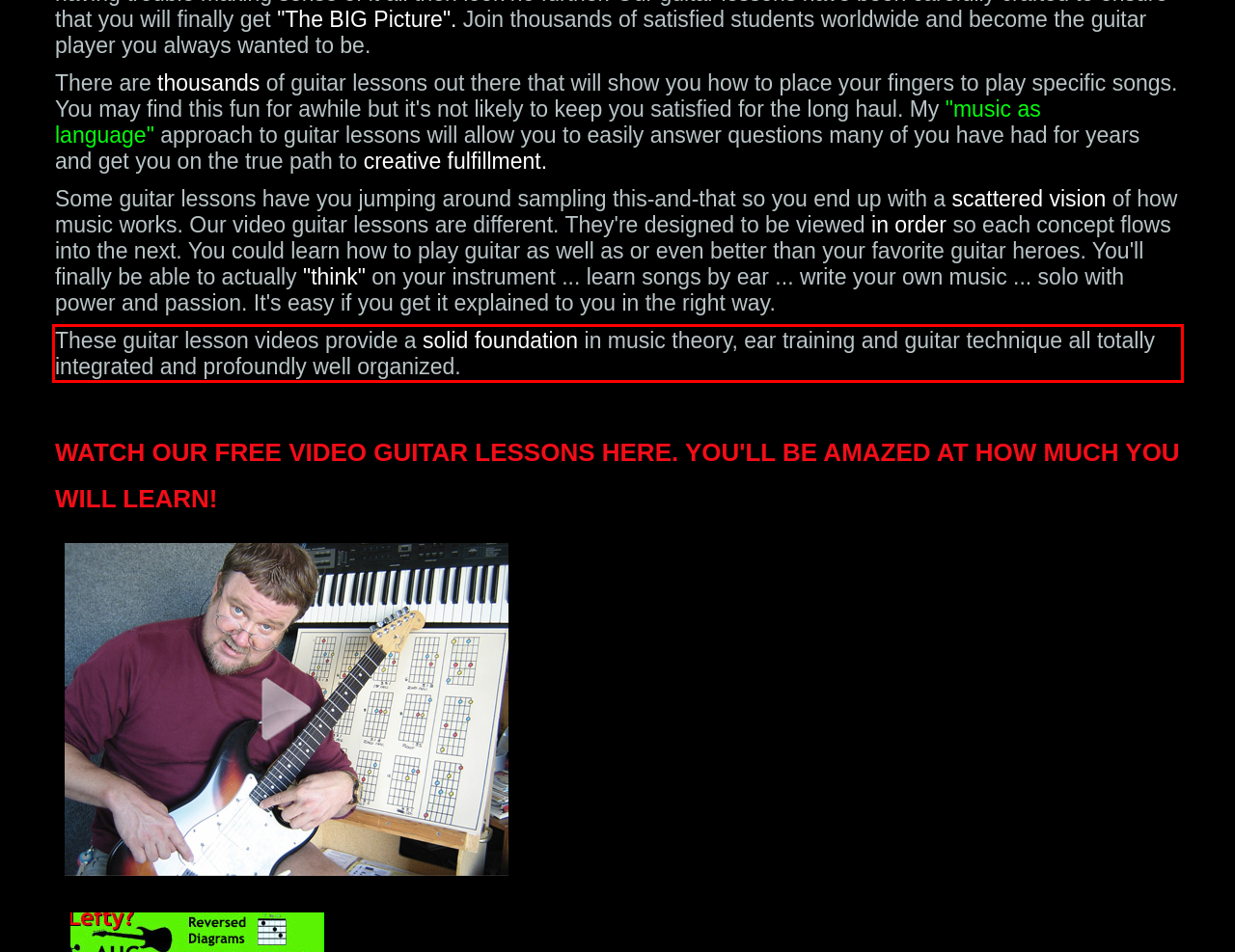Identify the text inside the red bounding box in the provided webpage screenshot and transcribe it.

These guitar lesson videos provide a solid foundation in music theory, ear training and guitar technique all totally integrated and profoundly well organized.